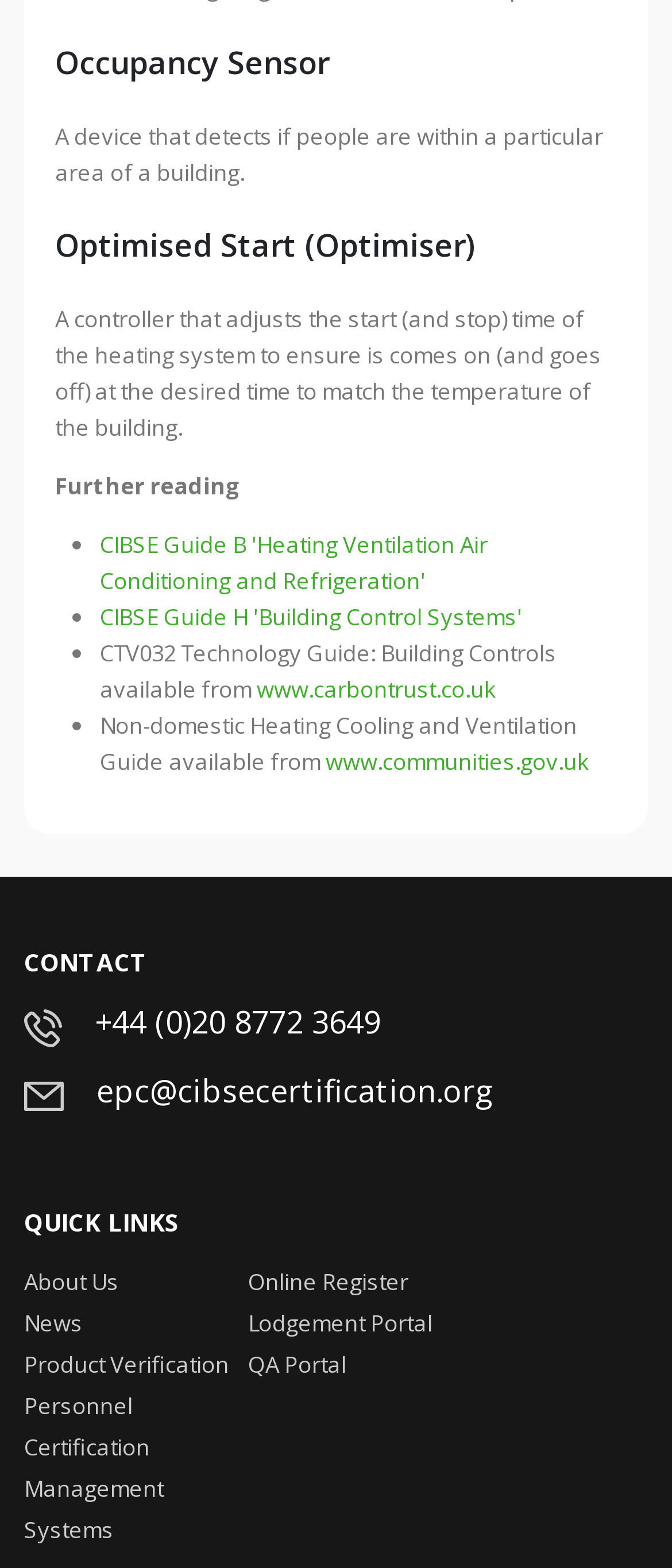Locate the bounding box coordinates of the clickable region necessary to complete the following instruction: "Click on 'Online Register'". Provide the coordinates in the format of four float numbers between 0 and 1, i.e., [left, top, right, bottom].

[0.369, 0.807, 0.607, 0.827]